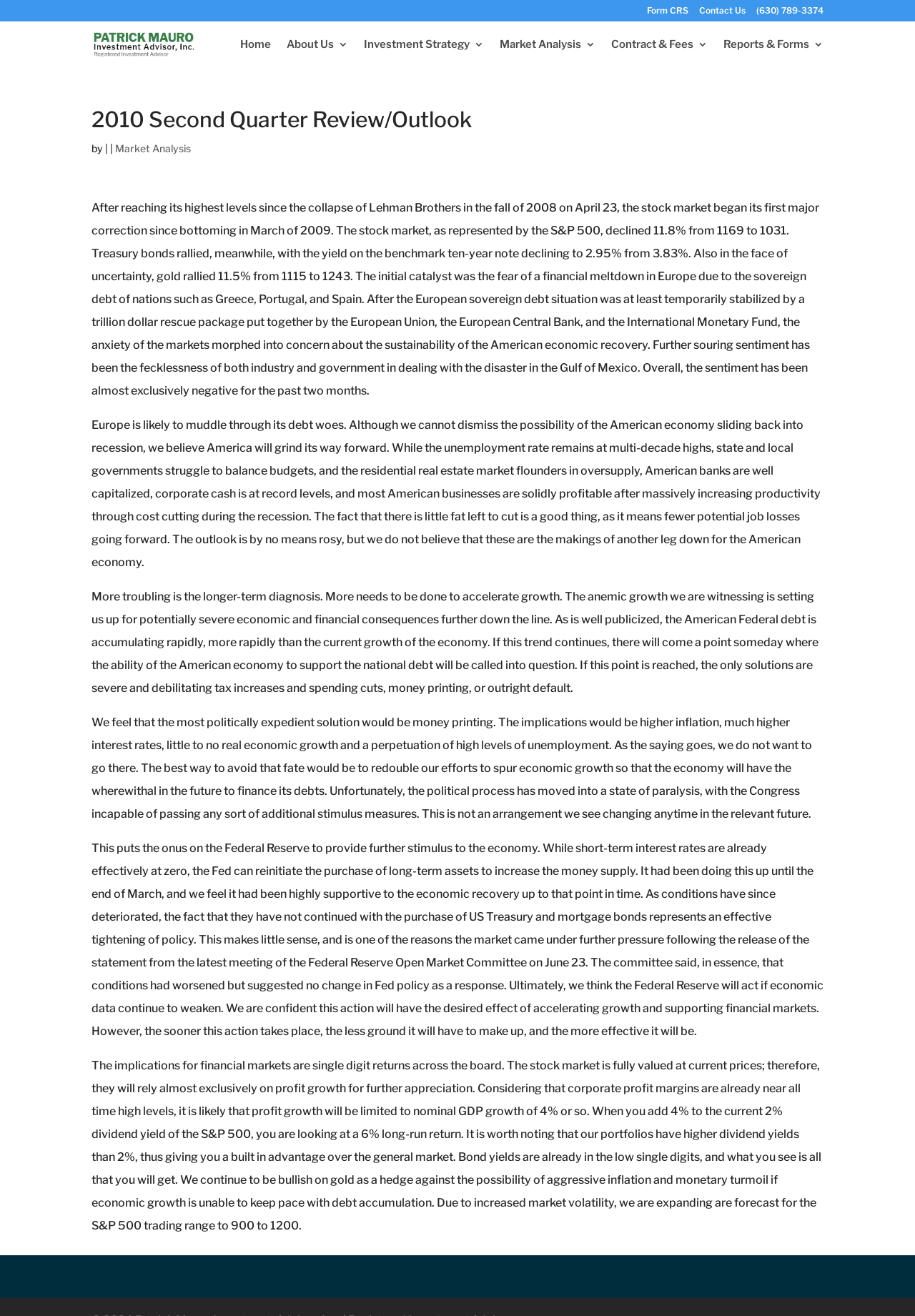Please identify the bounding box coordinates of the element that needs to be clicked to perform the following instruction: "Click on the 'Home' link".

[0.262, 0.03, 0.296, 0.051]